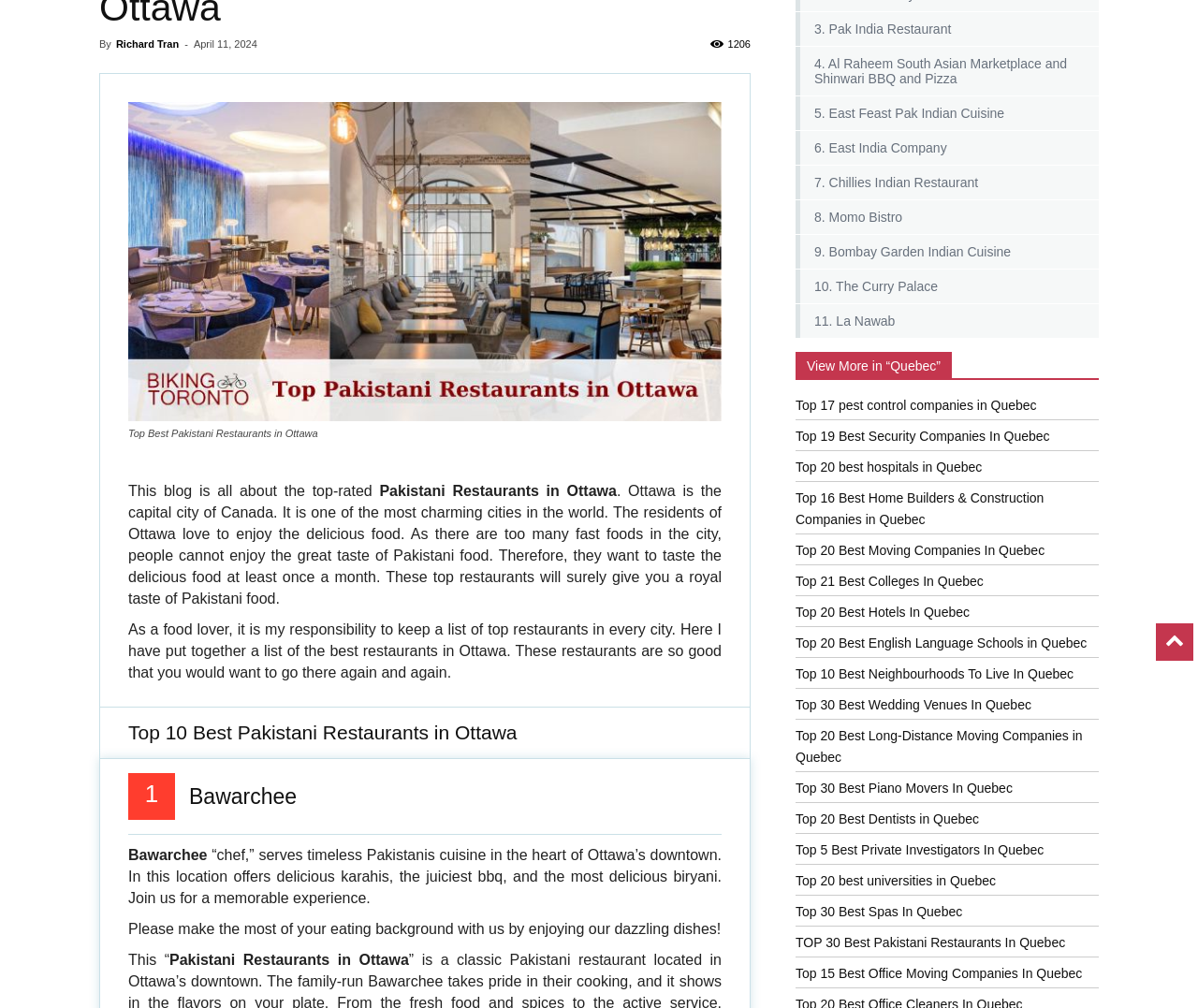Identify the bounding box coordinates for the UI element described as follows: Richard Tran. Use the format (top-left x, top-left y, bottom-right x, bottom-right y) and ensure all values are floating point numbers between 0 and 1.

[0.097, 0.038, 0.149, 0.049]